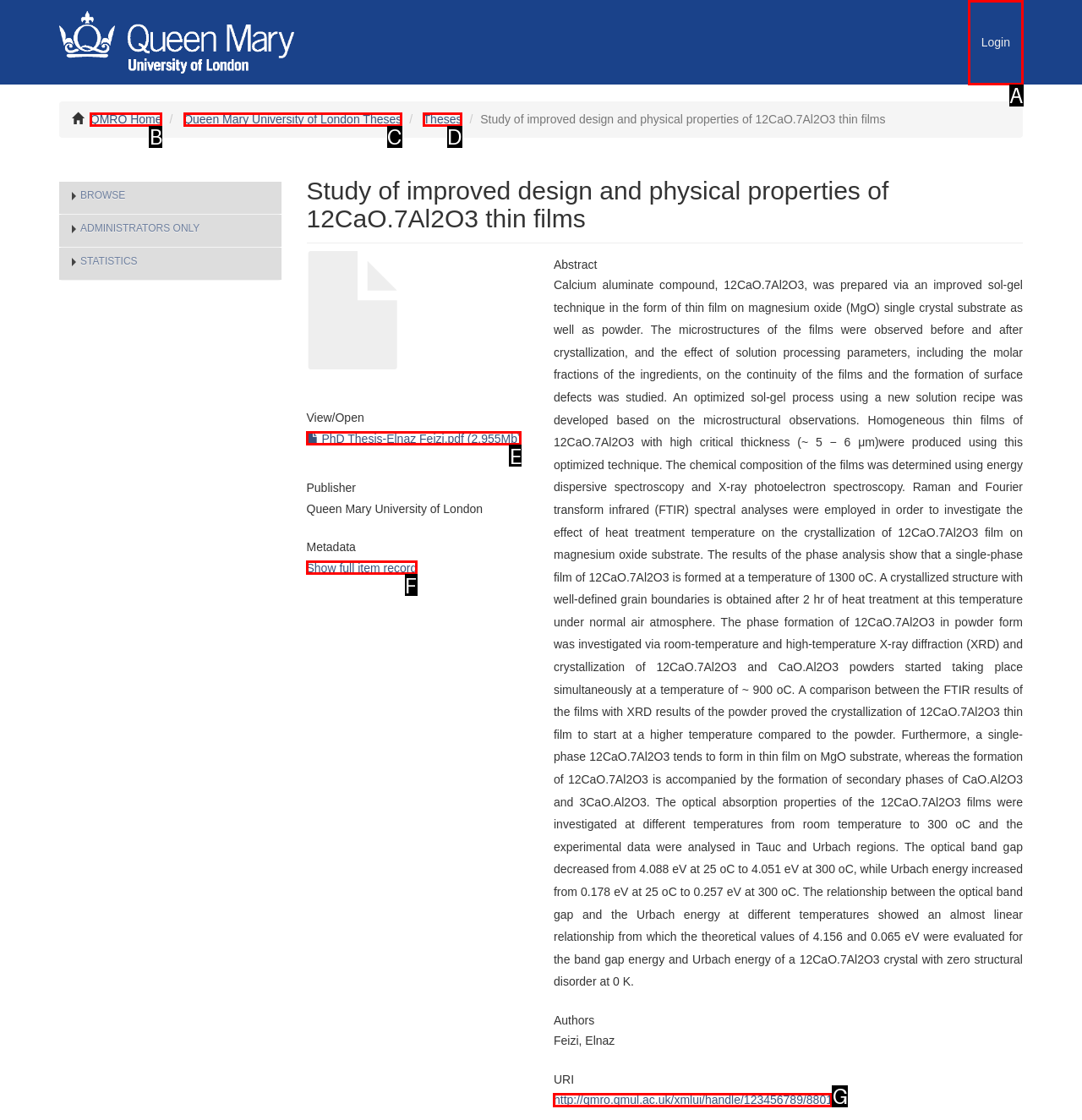Determine which option matches the element description: PhD Thesis-Elnaz Feizi.pdf (2.955Mb)
Reply with the letter of the appropriate option from the options provided.

E